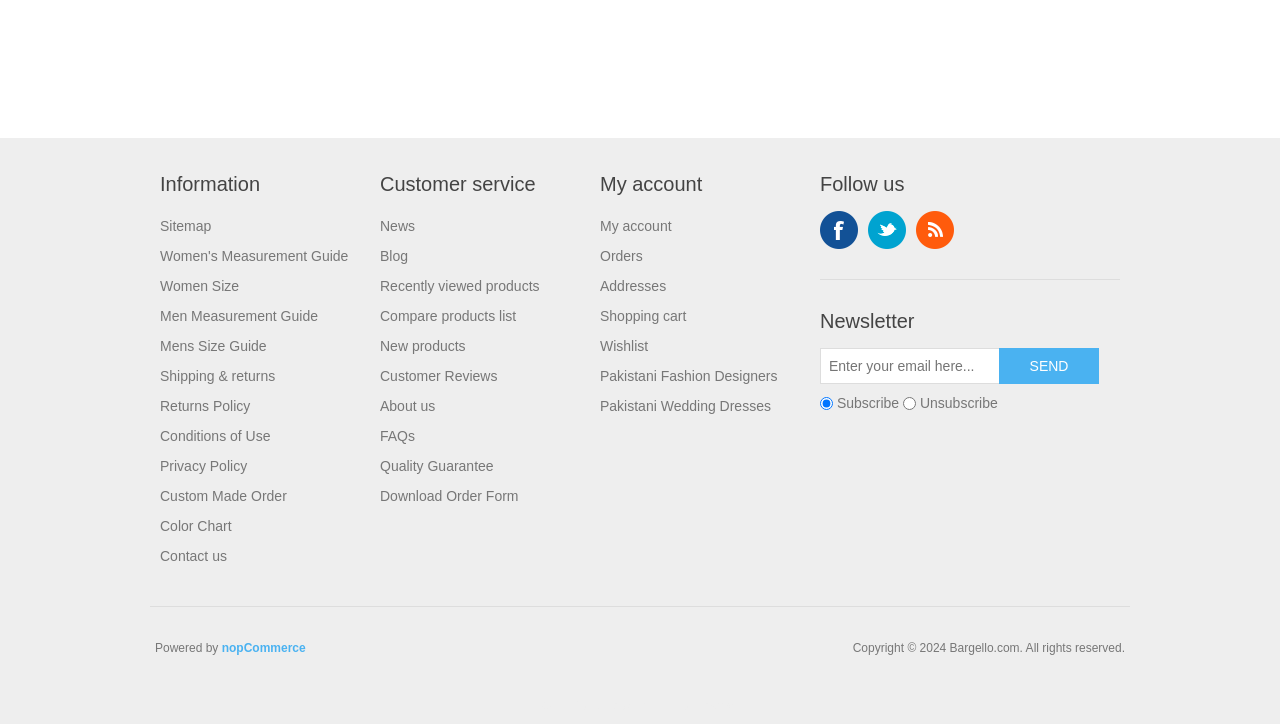What is the category of 'Pakistani Wedding Dresses'?
Make sure to answer the question with a detailed and comprehensive explanation.

The category of 'Pakistani Wedding Dresses' is 'Pakistani Fashion Designers' because it is listed under the 'Pakistani Fashion Designers' section, which suggests that 'Pakistani Wedding Dresses' is a subcategory of 'Pakistani Fashion Designers'.